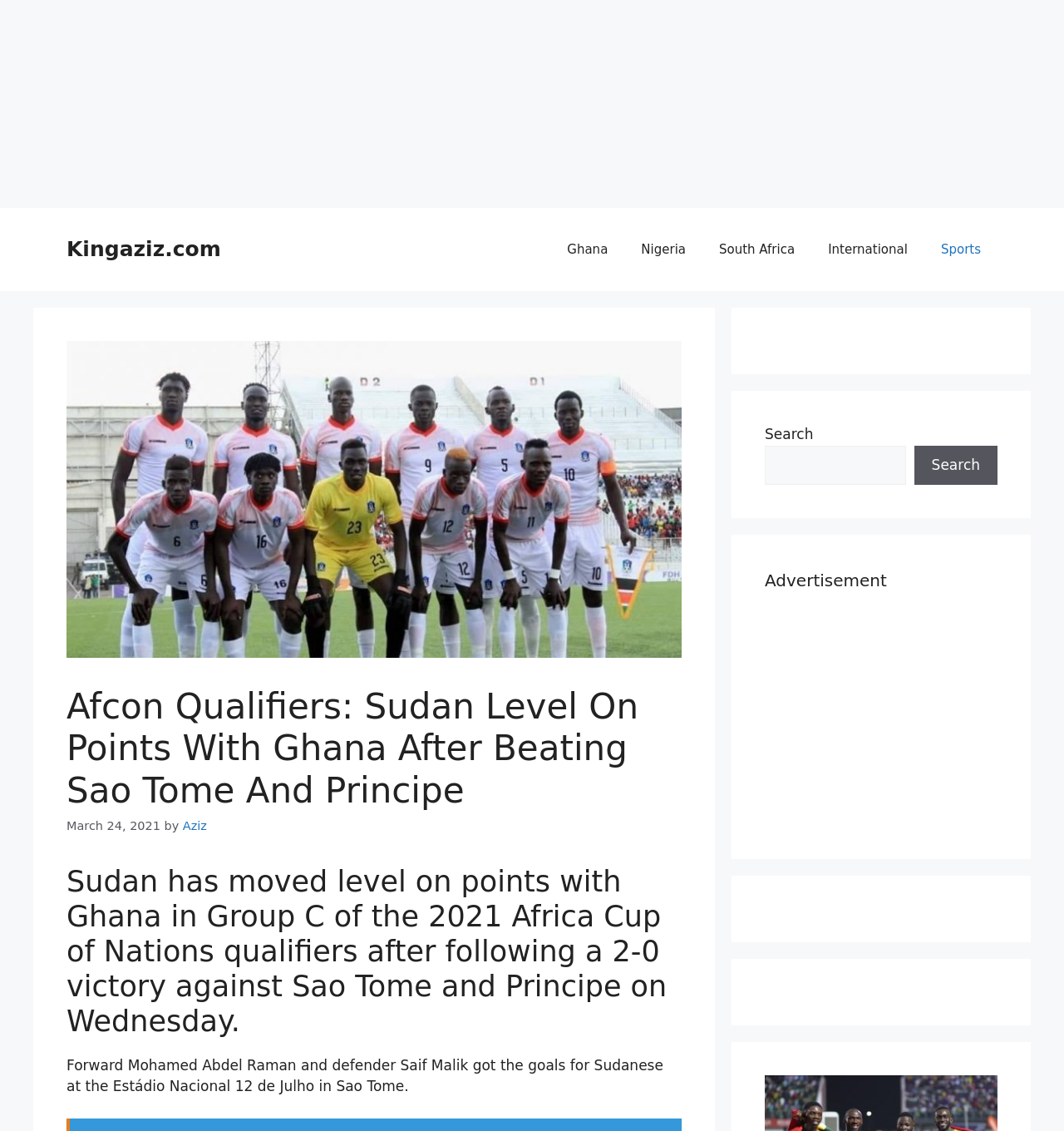Identify the bounding box coordinates for the region to click in order to carry out this instruction: "Visit Kingaziz.com". Provide the coordinates using four float numbers between 0 and 1, formatted as [left, top, right, bottom].

[0.062, 0.21, 0.208, 0.231]